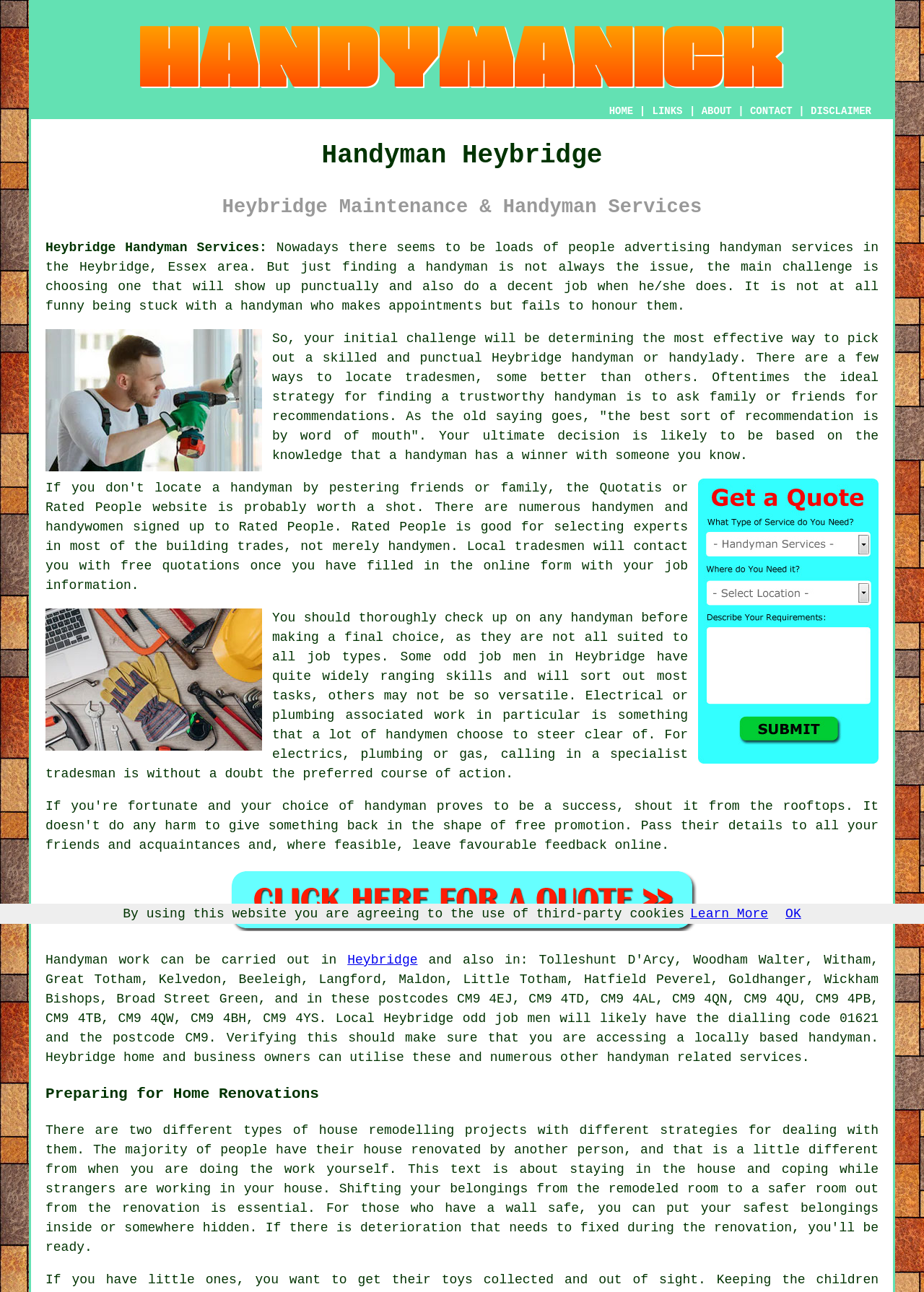Provide the bounding box coordinates of the HTML element described by the text: "feedback online". The coordinates should be in the format [left, top, right, bottom] with values between 0 and 1.

[0.589, 0.649, 0.716, 0.66]